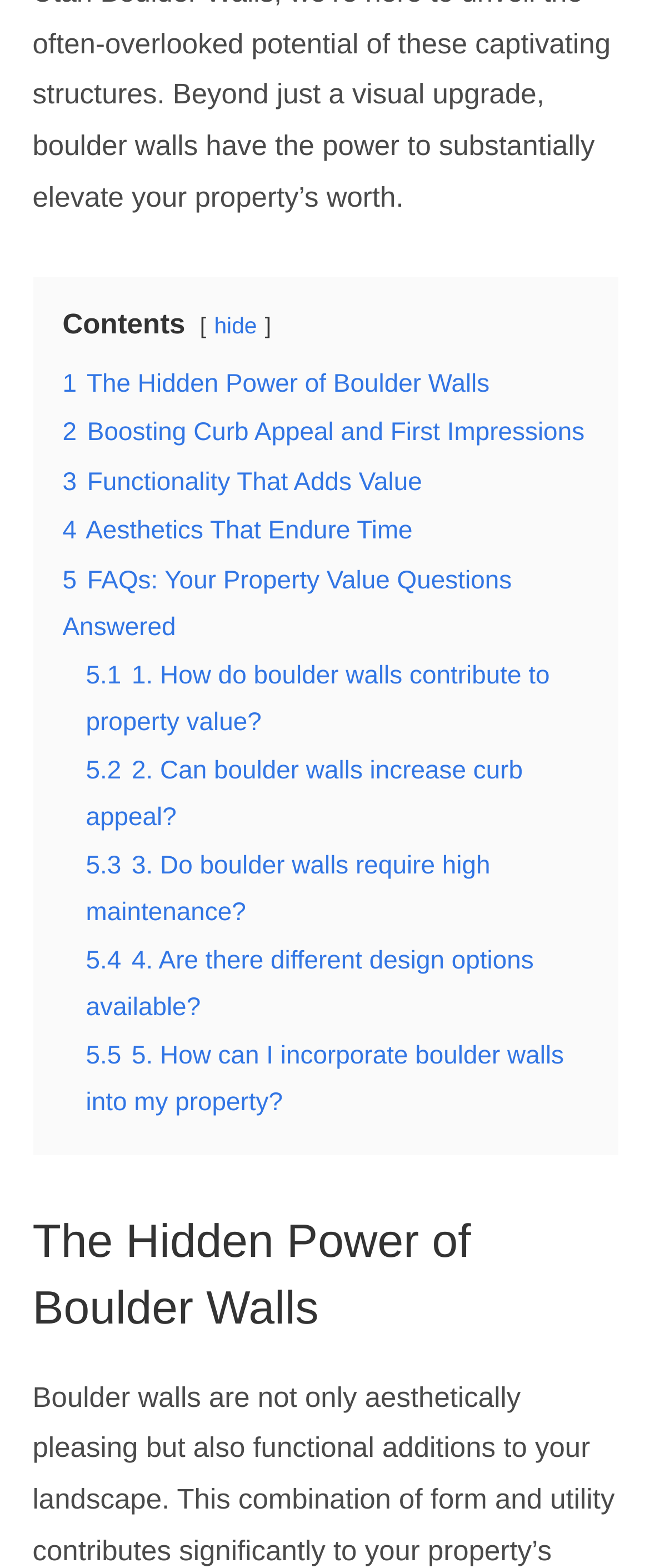How many links are there in the webpage?
Using the image, answer in one word or phrase.

11